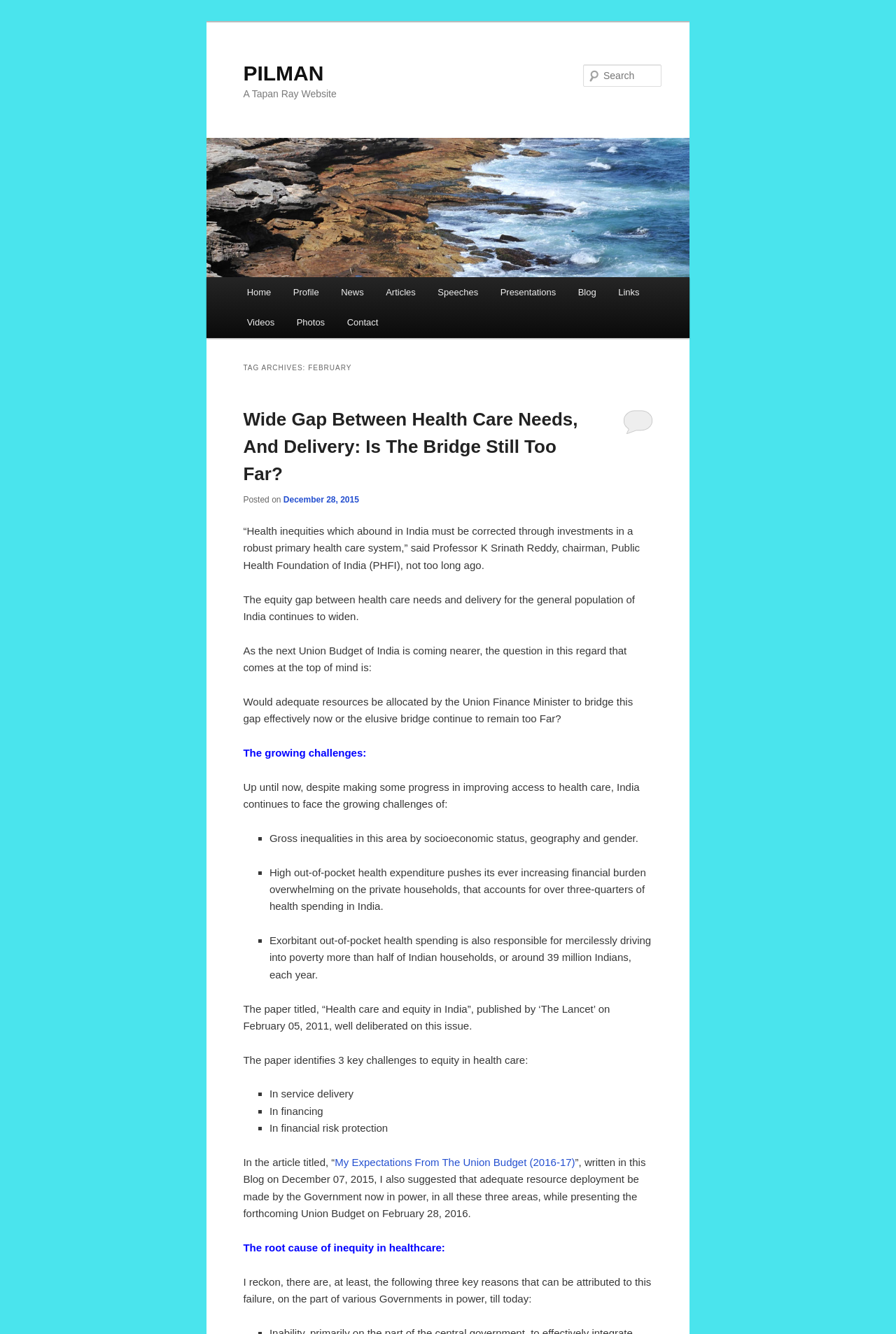Please identify the bounding box coordinates of the clickable area that will allow you to execute the instruction: "View Profile".

[0.315, 0.208, 0.368, 0.23]